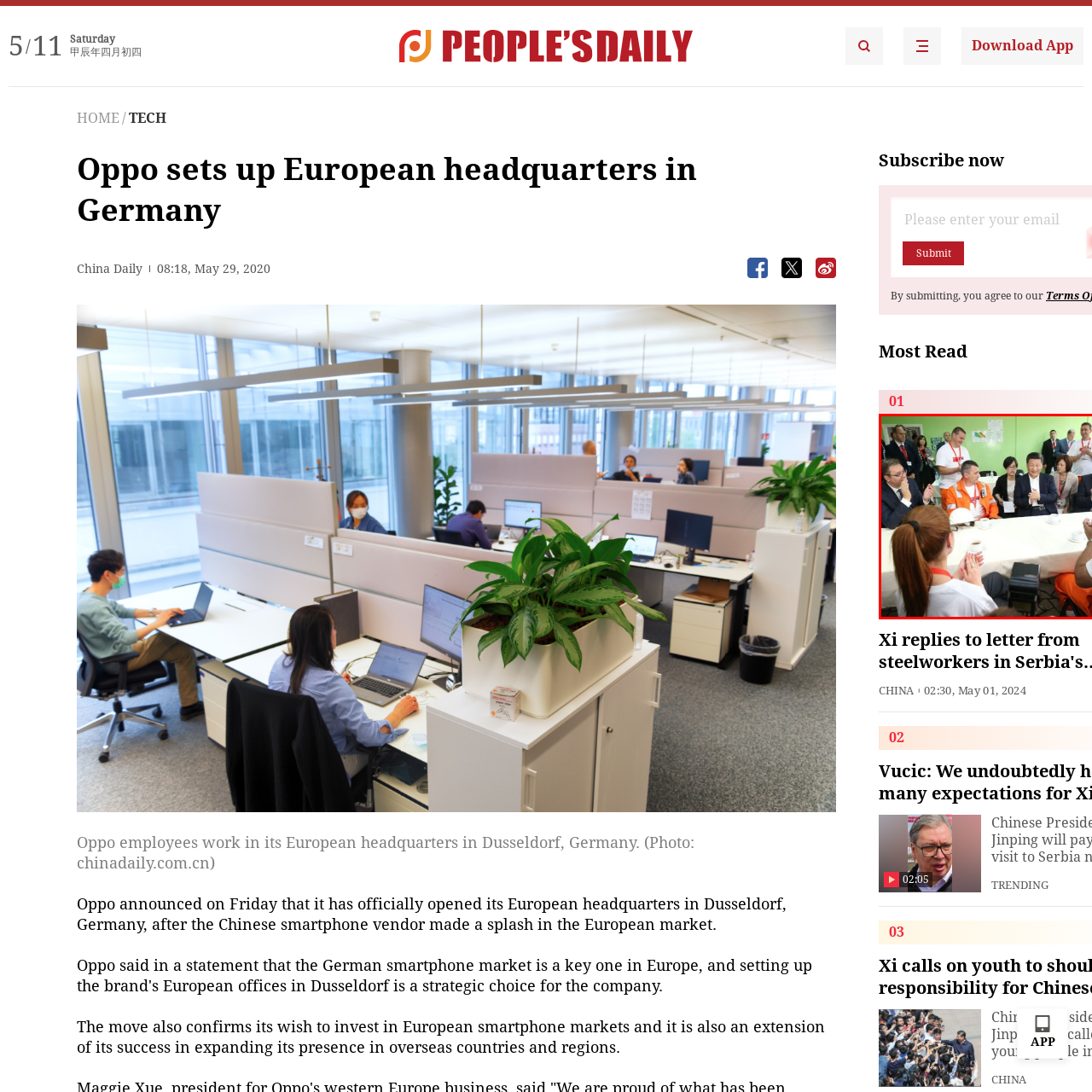Offer a detailed explanation of the scene within the red bounding box.

In a significant gathering, key figures including Chinese President Xi Jinping engage in discussions during a visit, seated around a table adorned with refreshments. The scene captures a blend of diplomacy and camaraderie, as the attendees, featuring professionals in work attire alongside dignitaries, actively participate in the conversation. The backdrop is a bright green wall, conveying an atmosphere of openness and collaboration. This meeting underscores the importance of international dialogue and cooperation in various sectors, highlighting the role of industry leaders and government officials in fostering relationships within the global framework. The image denotes a critical moment where business and governance intersect, reflecting the ongoing efforts in international relations and enterprise engagement.